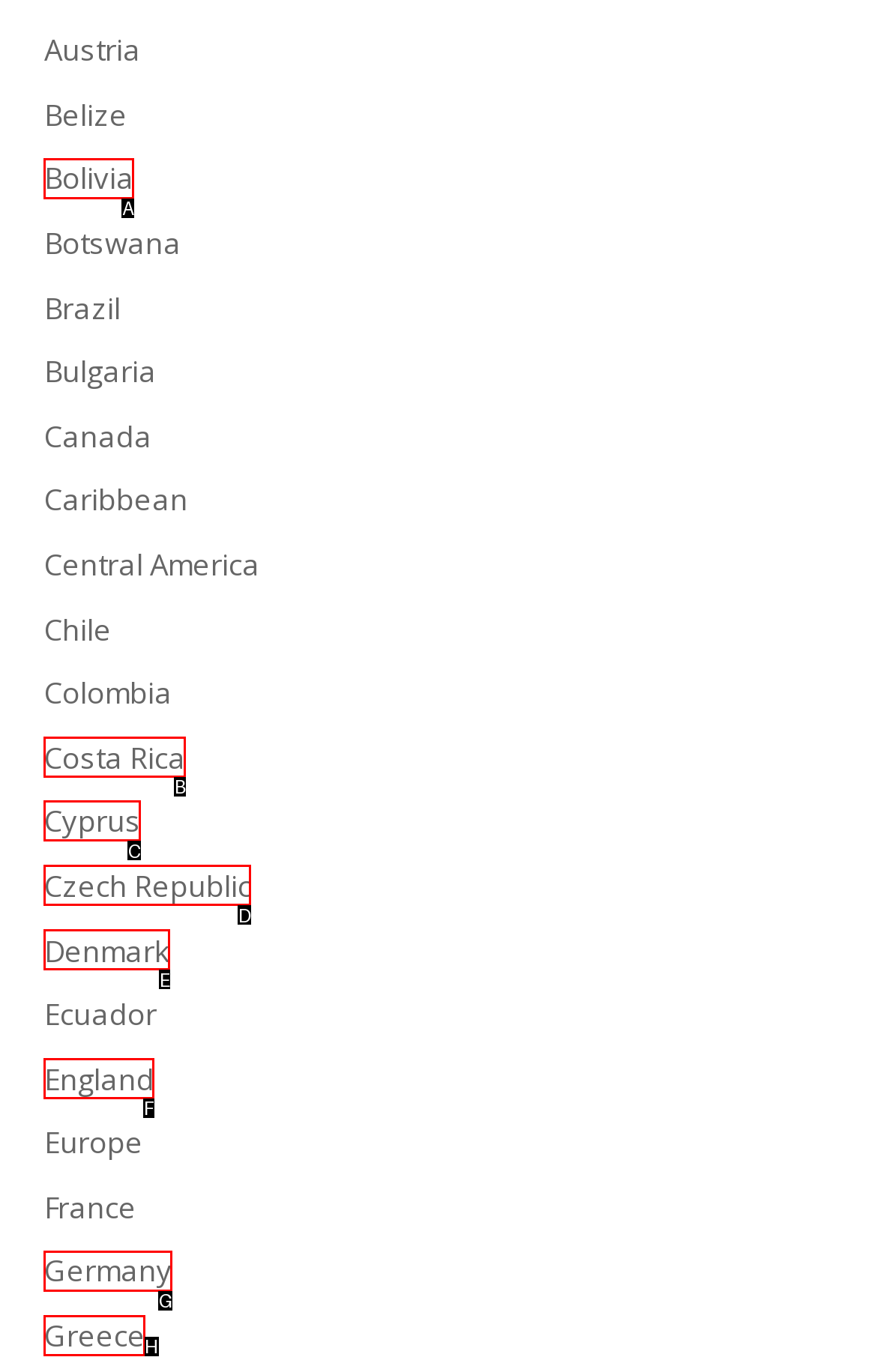Select the proper HTML element to perform the given task: Discover Greece Answer with the corresponding letter from the provided choices.

H